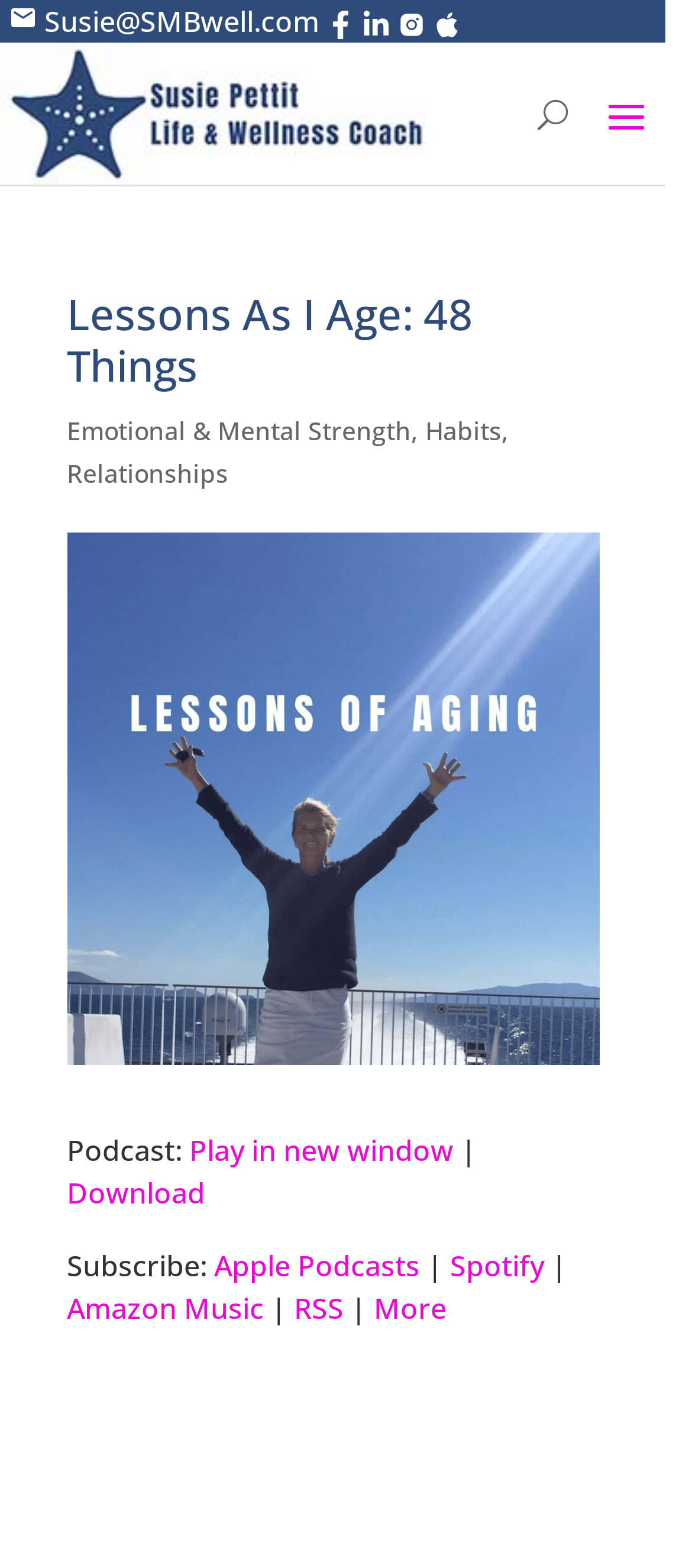Pinpoint the bounding box coordinates of the clickable area needed to execute the instruction: "Click the 'Susie@SMBwell.com' link". The coordinates should be specified as four float numbers between 0 and 1, i.e., [left, top, right, bottom].

[0.013, 0.001, 0.462, 0.026]